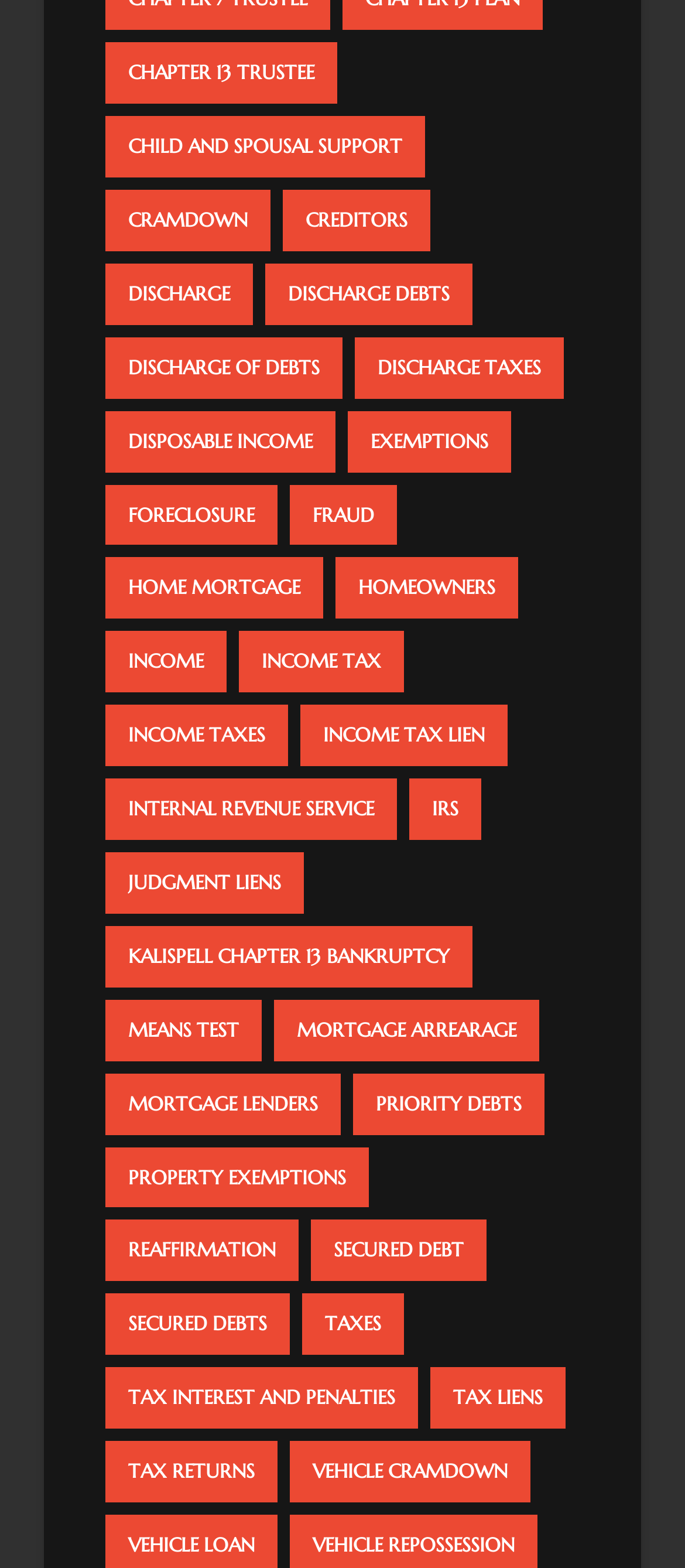Using the element description Internal Revenue Service, predict the bounding box coordinates for the UI element. Provide the coordinates in (top-left x, top-left y, bottom-right x, bottom-right y) format with values ranging from 0 to 1.

[0.154, 0.497, 0.579, 0.536]